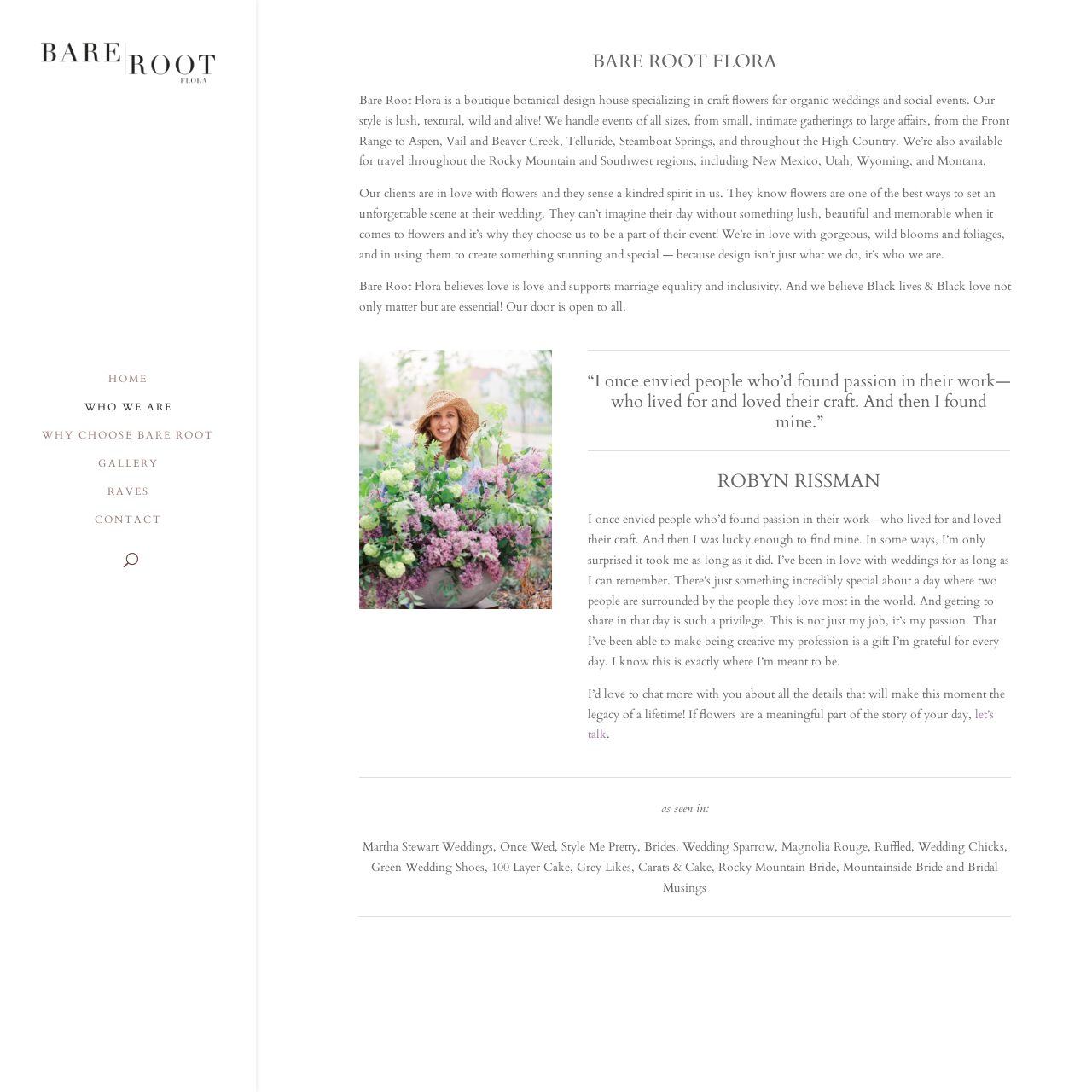Find the bounding box coordinates of the element I should click to carry out the following instruction: "Contact Bare Root Flora".

[0.031, 0.47, 0.234, 0.496]